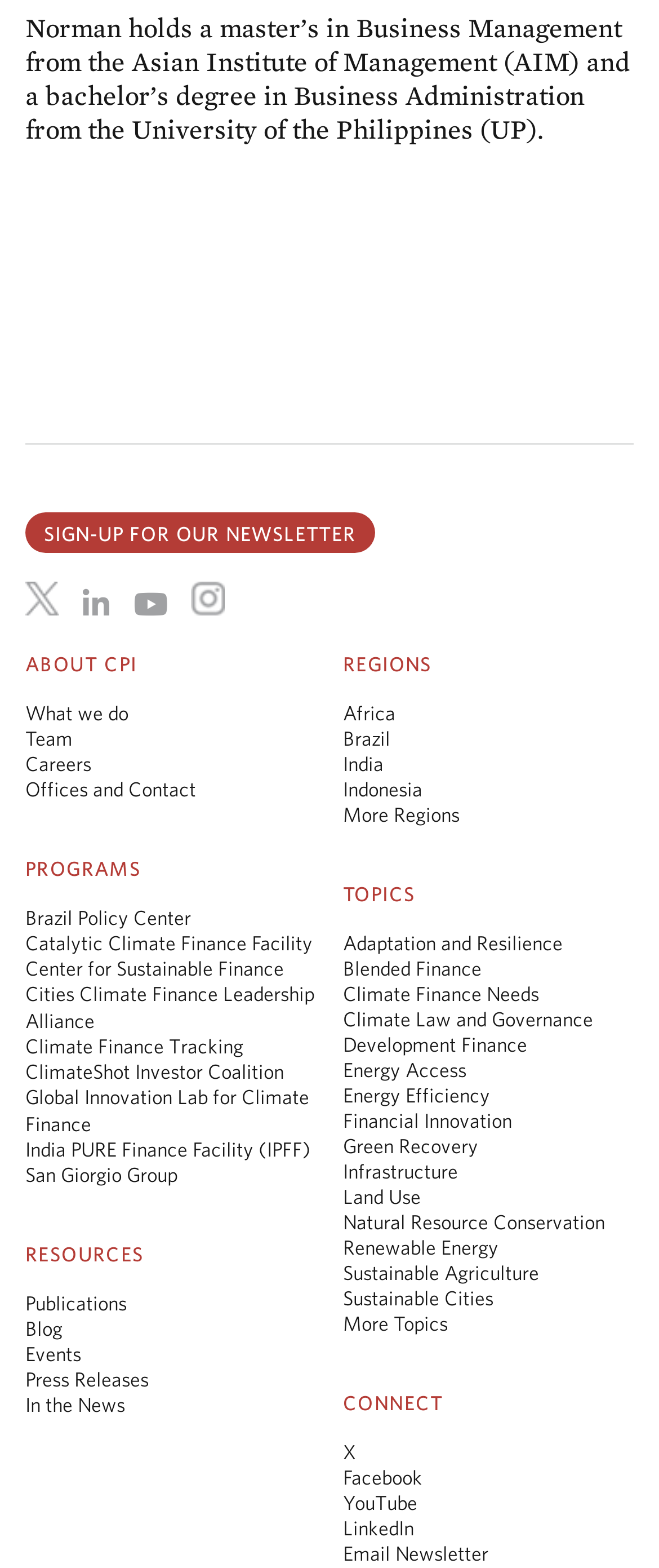Please identify the coordinates of the bounding box that should be clicked to fulfill this instruction: "Read about climate finance needs".

[0.521, 0.625, 0.818, 0.64]